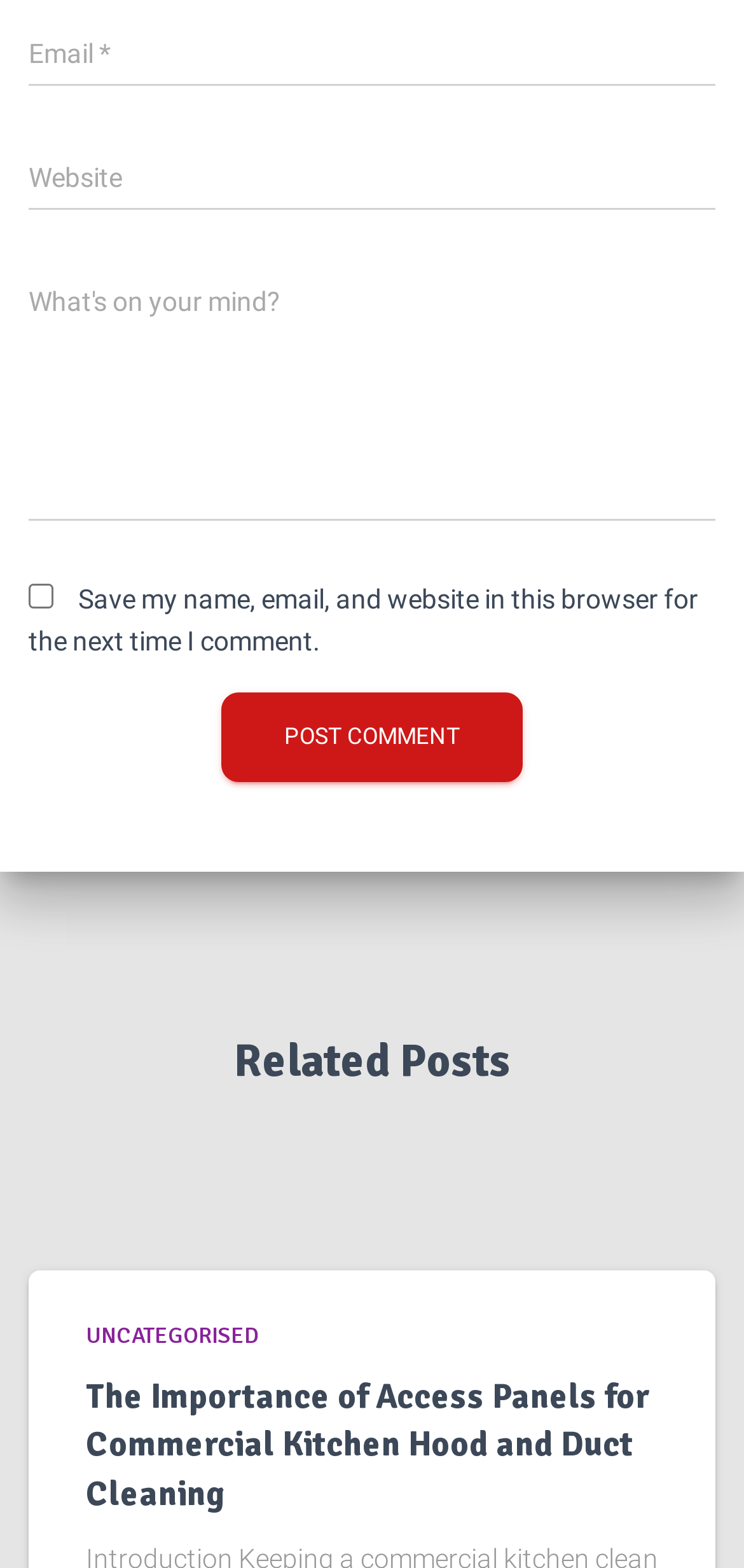How many links are there under 'Related Posts'? Based on the image, give a response in one word or a short phrase.

2